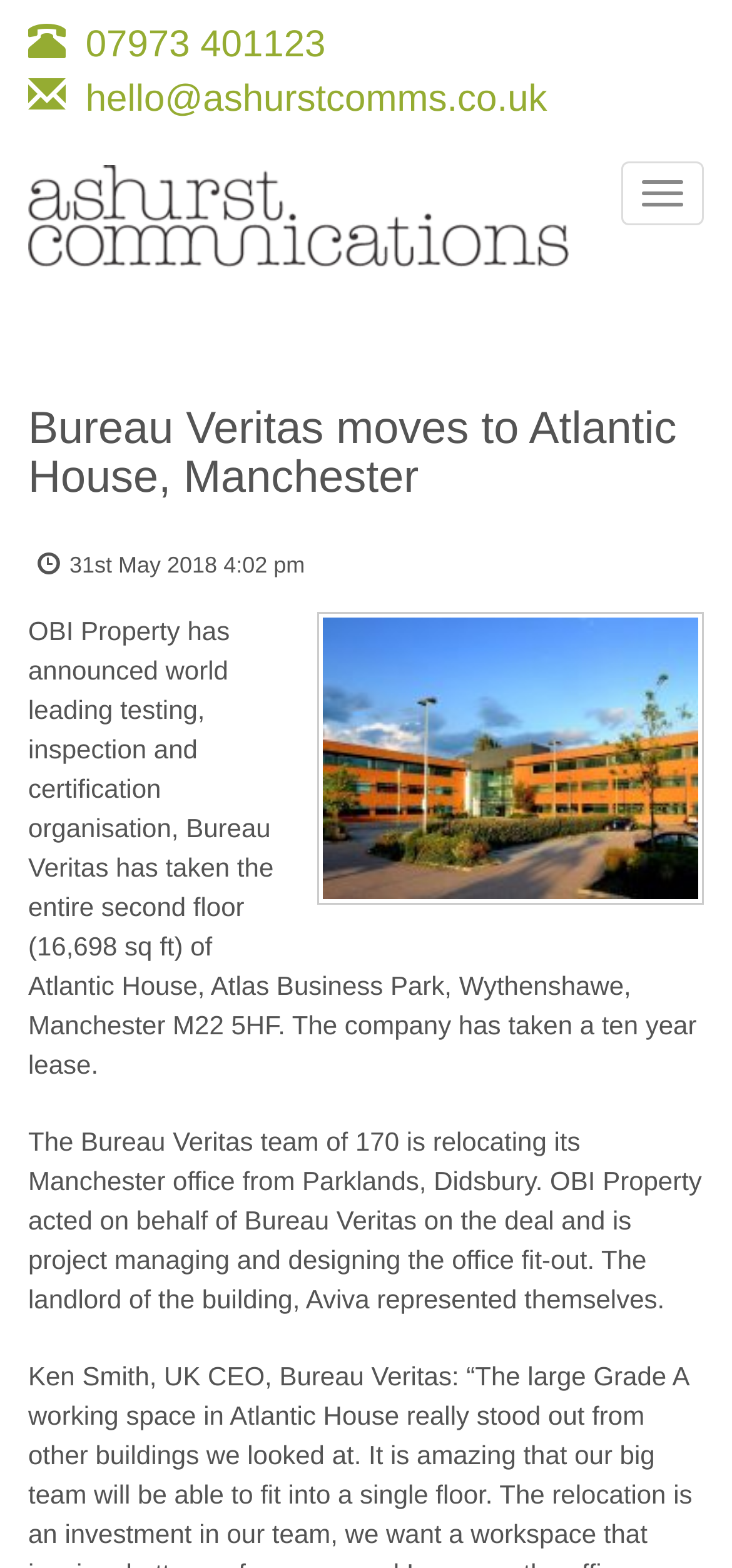What is the email address of Ashurst Communications?
Provide a detailed answer to the question, using the image to inform your response.

I found the email address by looking at the 'Email:' label and the corresponding link element next to it, which contains the email address.